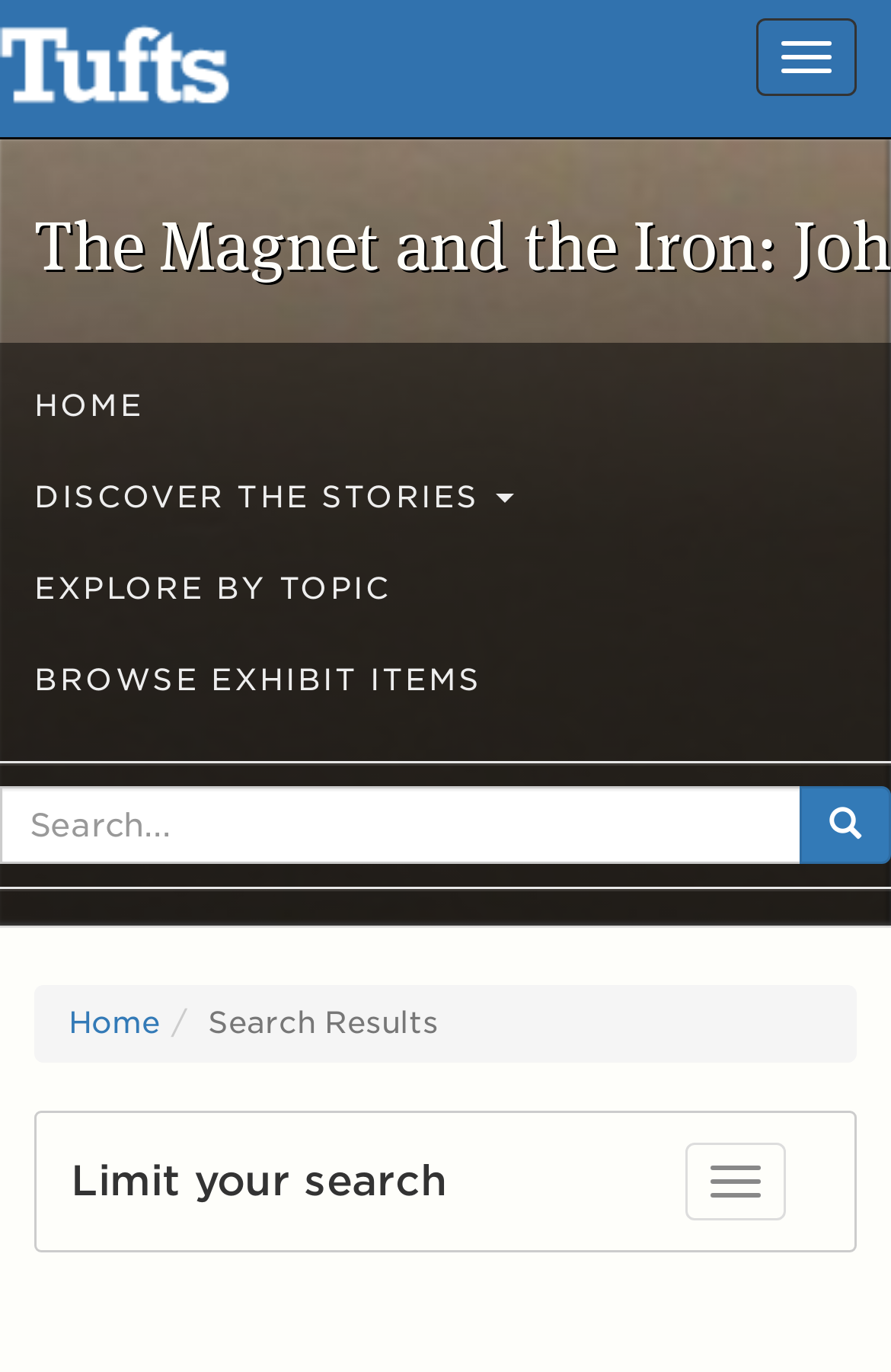Find the bounding box coordinates for the HTML element described in this sentence: "Blog". Provide the coordinates as four float numbers between 0 and 1, in the format [left, top, right, bottom].

None